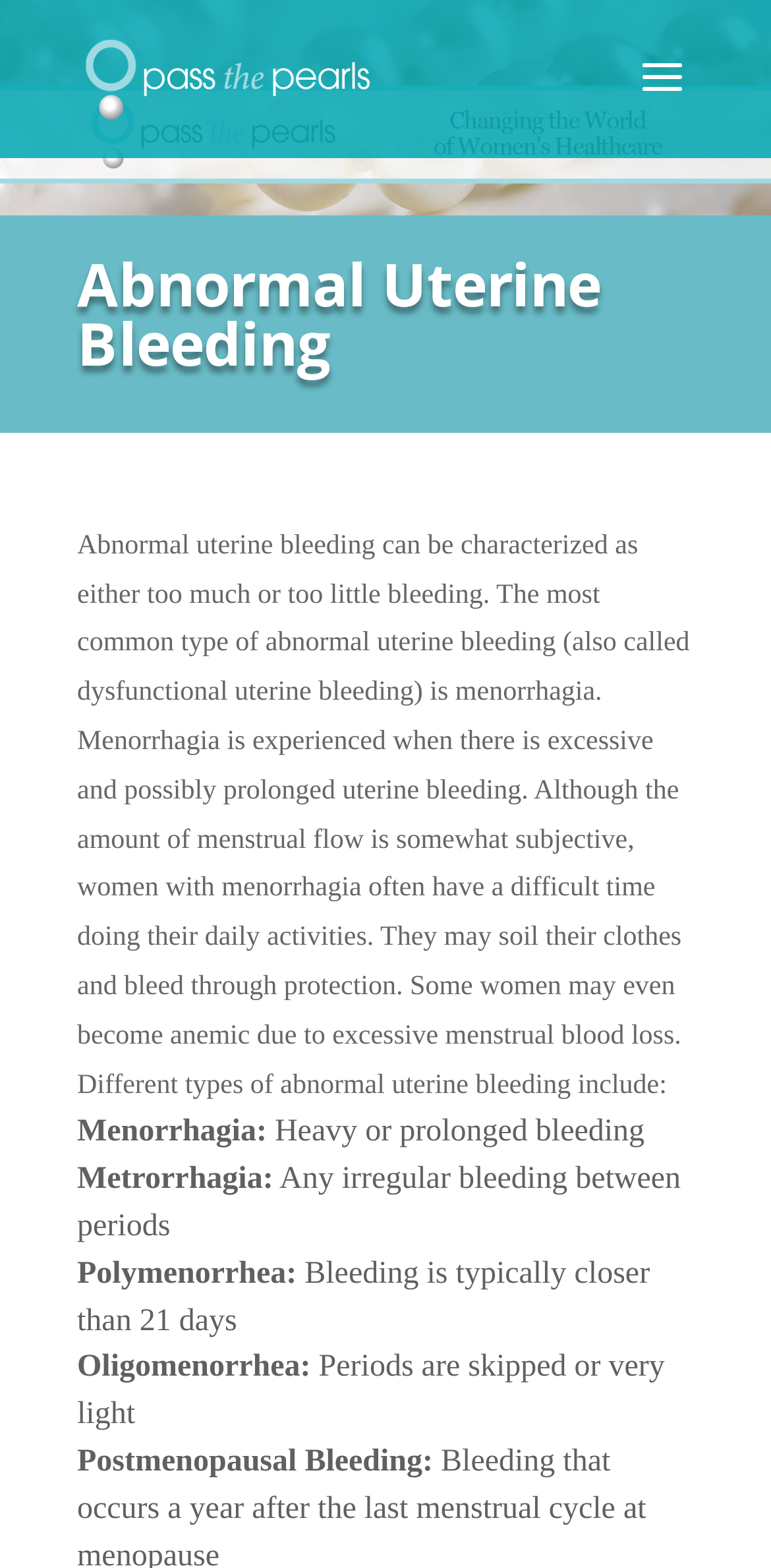Give a succinct answer to this question in a single word or phrase: 
How many types of abnormal uterine bleeding are mentioned on the webpage?

5